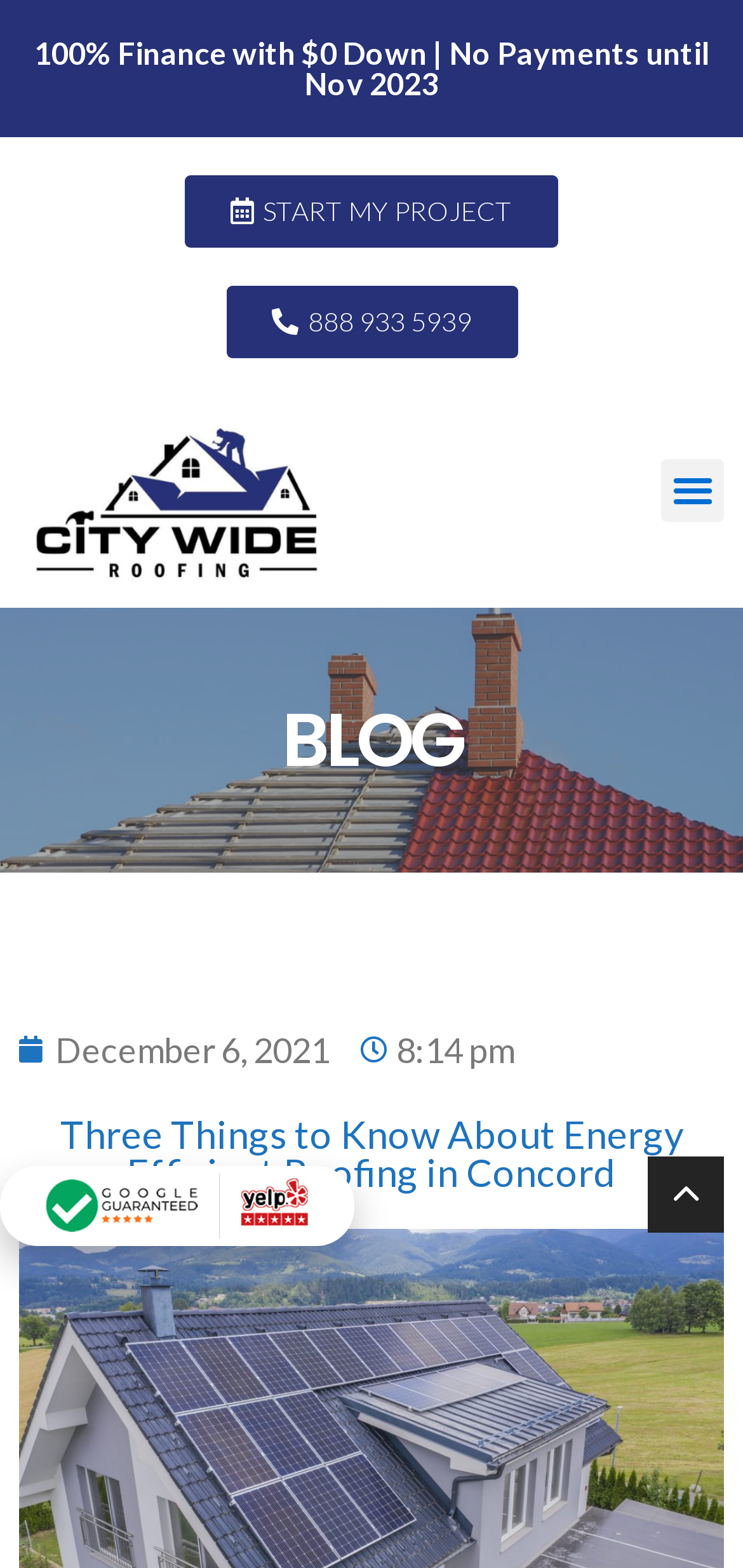Generate a thorough explanation of the webpage's elements.

The webpage appears to be a blog post or article about energy-efficient roofing in Concord, with a focus on Citywide Roofing and Remodeling. At the top of the page, there is a prominent heading that reads "100% Finance with $0 Down | No Payments until Nov 2023", which suggests that the company is offering a financing option for its services. Below this heading, there are two links: "START MY PROJECT" and a phone number "888 933 5939", which are likely calls-to-action for potential customers.

To the right of these links, there is a menu toggle button labeled "Menu Toggle", which is not expanded. Further down the page, there is a heading that reads "BLOG", indicating that this is a blog post or article. Below the "BLOG" heading, there is a link to a specific date, "December 6, 2021", which may be the publication date of the post. Next to this link, there is a static text element that reads "8:14 pm", which may be the time the post was published.

The main content of the page appears to be a heading that reads "Three Things to Know About Energy Efficient Roofing in Concord", which is likely the title of the blog post. There is also a link to the right of this heading, but it does not have any text associated with it. Overall, the page appears to be a blog post or article about energy-efficient roofing, with a focus on Citywide Roofing and Remodeling and its services.